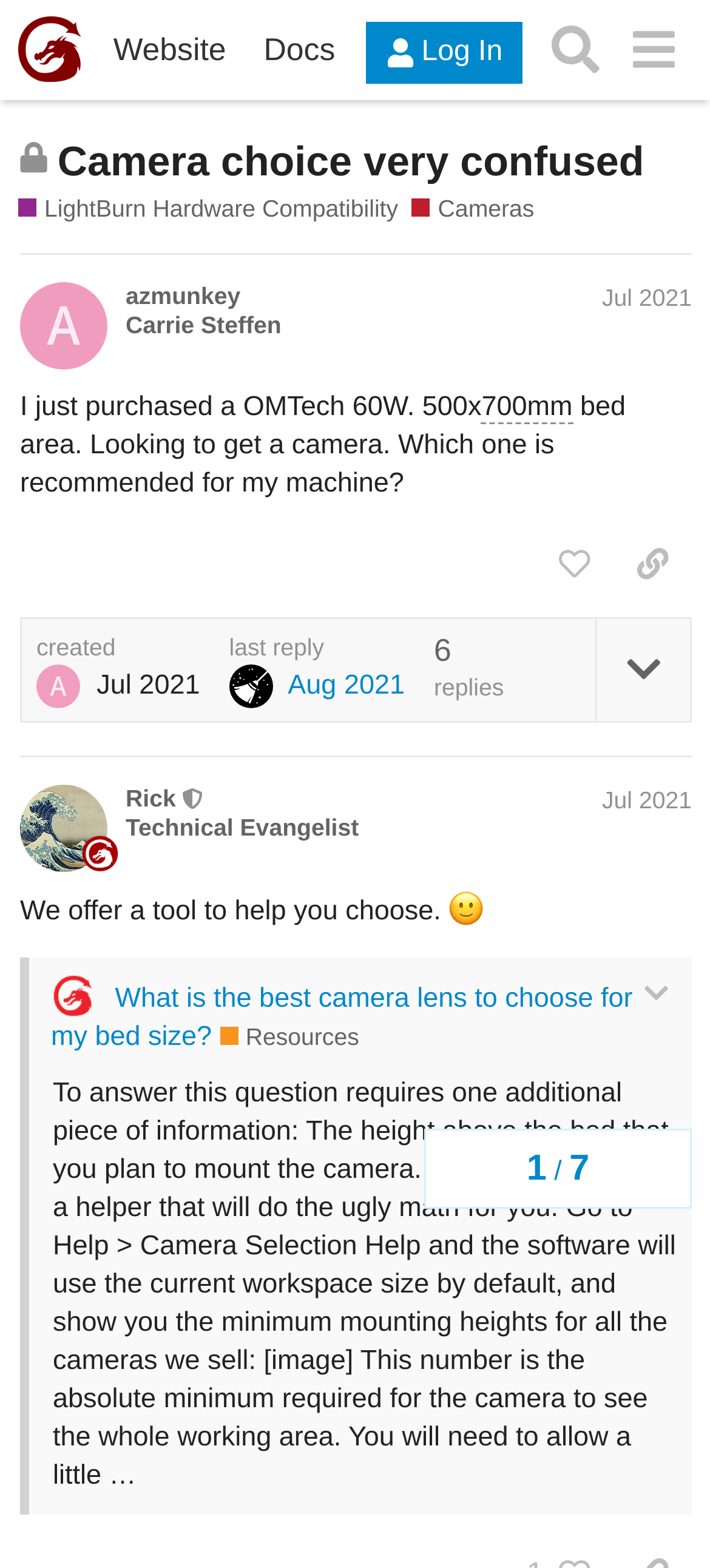Find the bounding box coordinates of the element you need to click on to perform this action: 'Read the topic 'Camera choice very confused''. The coordinates should be represented by four float values between 0 and 1, in the format [left, top, right, bottom].

[0.081, 0.087, 0.907, 0.117]